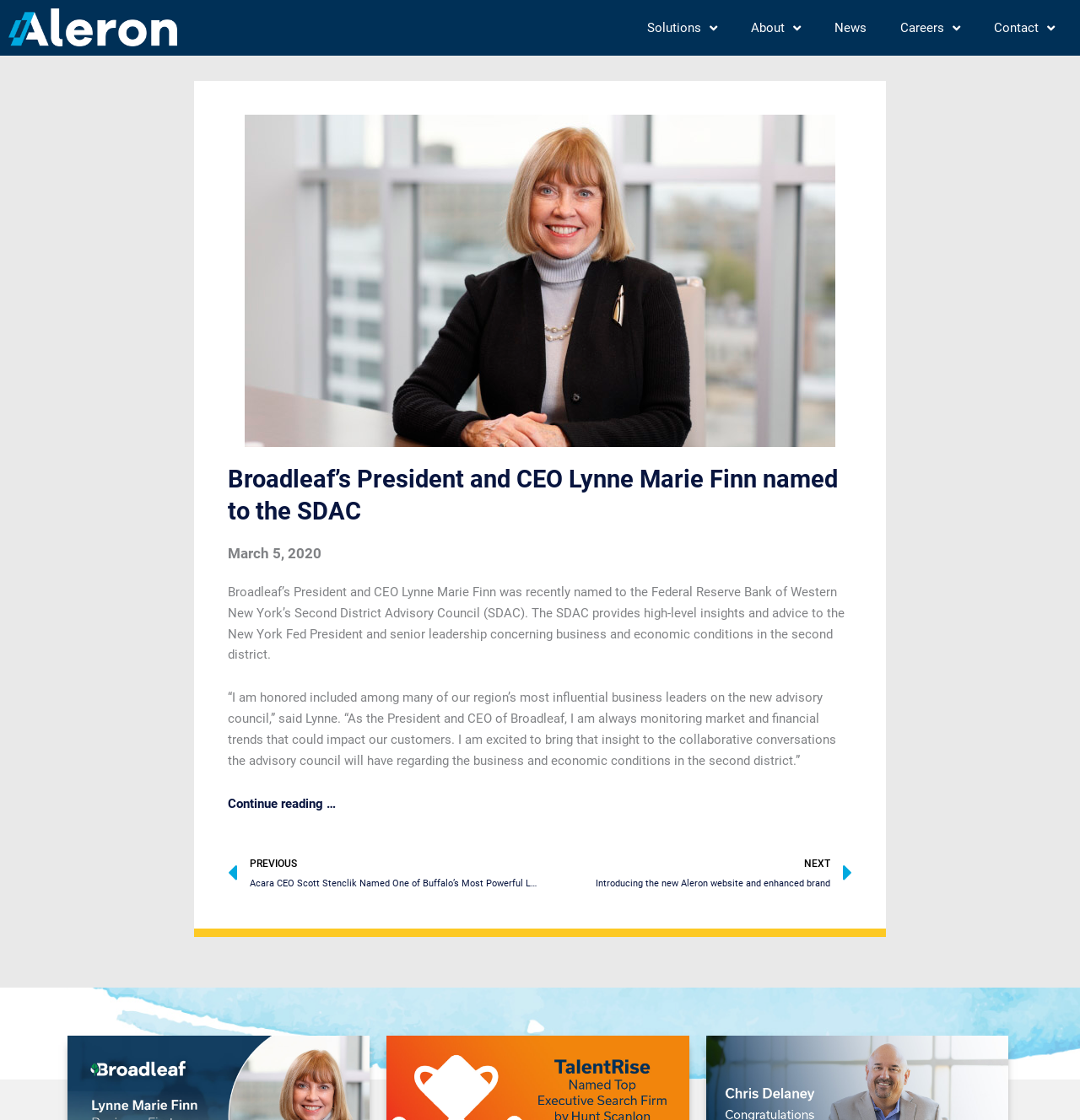Analyze the image and give a detailed response to the question:
What is the company mentioned in the previous news article?

I found the answer by looking at the link element with the text 'Prev PREVIOUS Acara CEO Scott Stenclik Named One of Buffalo’s Most Powerful Leaders' which is likely to be the previous news article and mentions the company Acara.